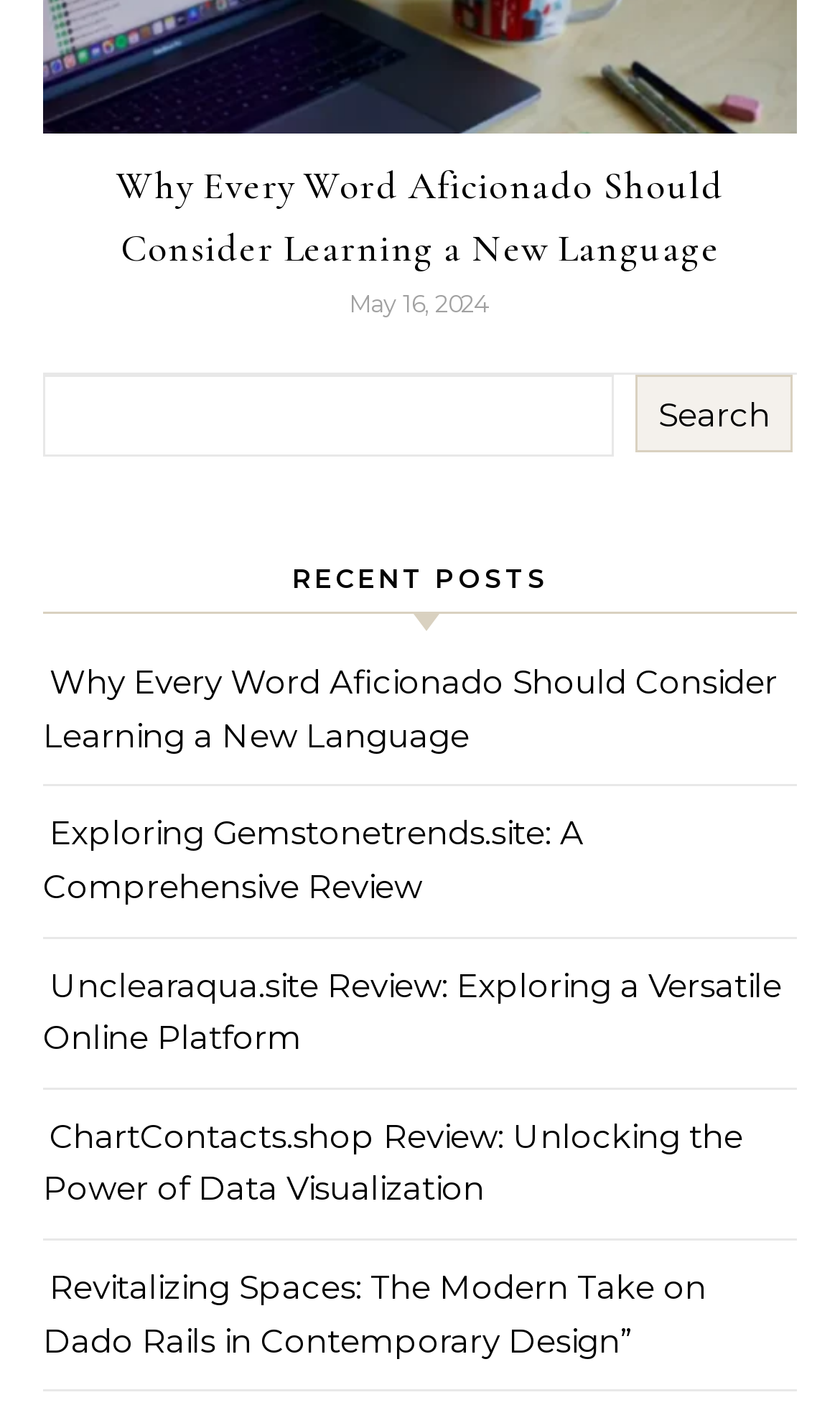Determine the coordinates of the bounding box for the clickable area needed to execute this instruction: "read the recent post 'Why Every Word Aficionado Should Consider Learning a New Language'".

[0.051, 0.471, 0.926, 0.538]